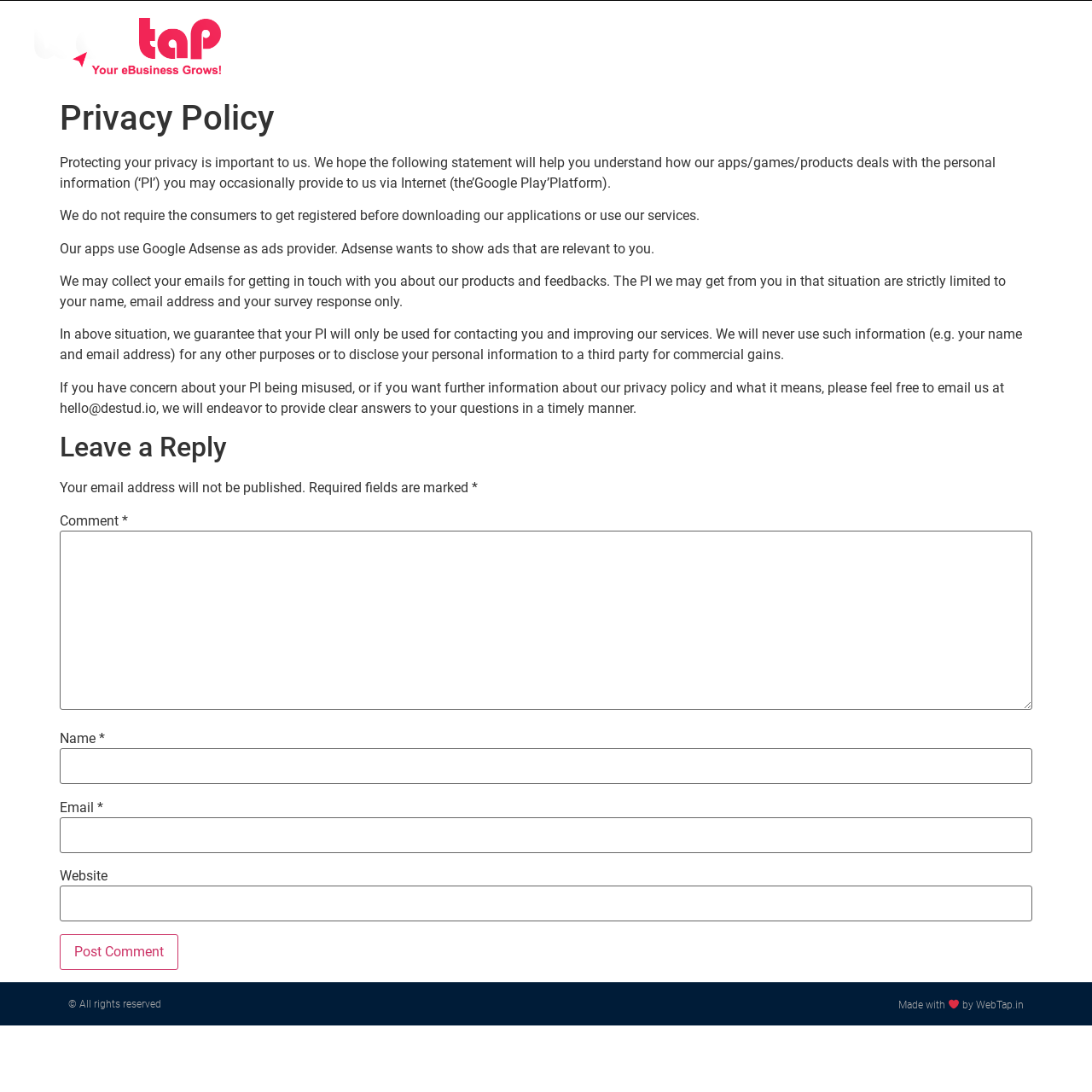Provide your answer in one word or a succinct phrase for the question: 
What is the purpose of collecting user emails?

To contact users about products and feedback